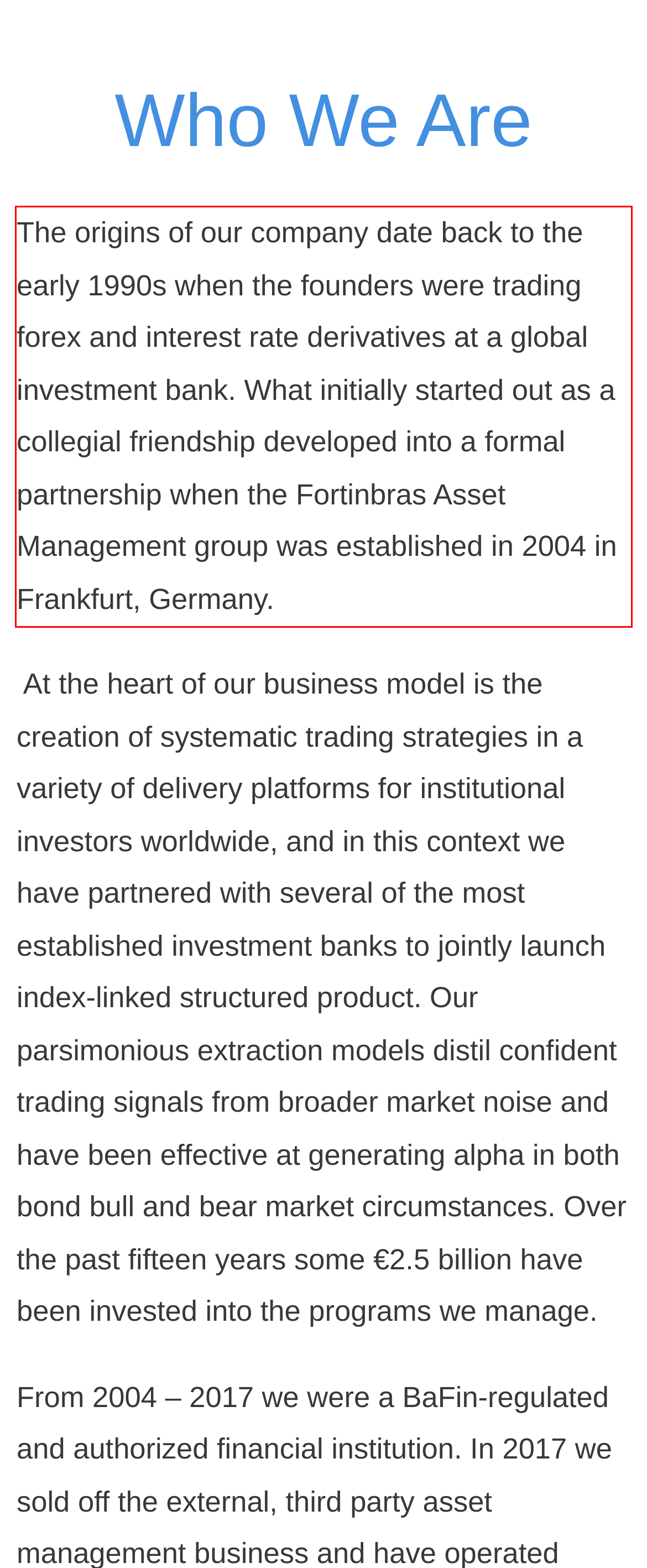Given the screenshot of a webpage, identify the red rectangle bounding box and recognize the text content inside it, generating the extracted text.

The origins of our company date back to the early 1990s when the founders were trading forex and interest rate derivatives at a global investment bank. What initially started out as a collegial friendship developed into a formal partnership when the Fortinbras Asset Management group was established in 2004 in Frankfurt, Germany.